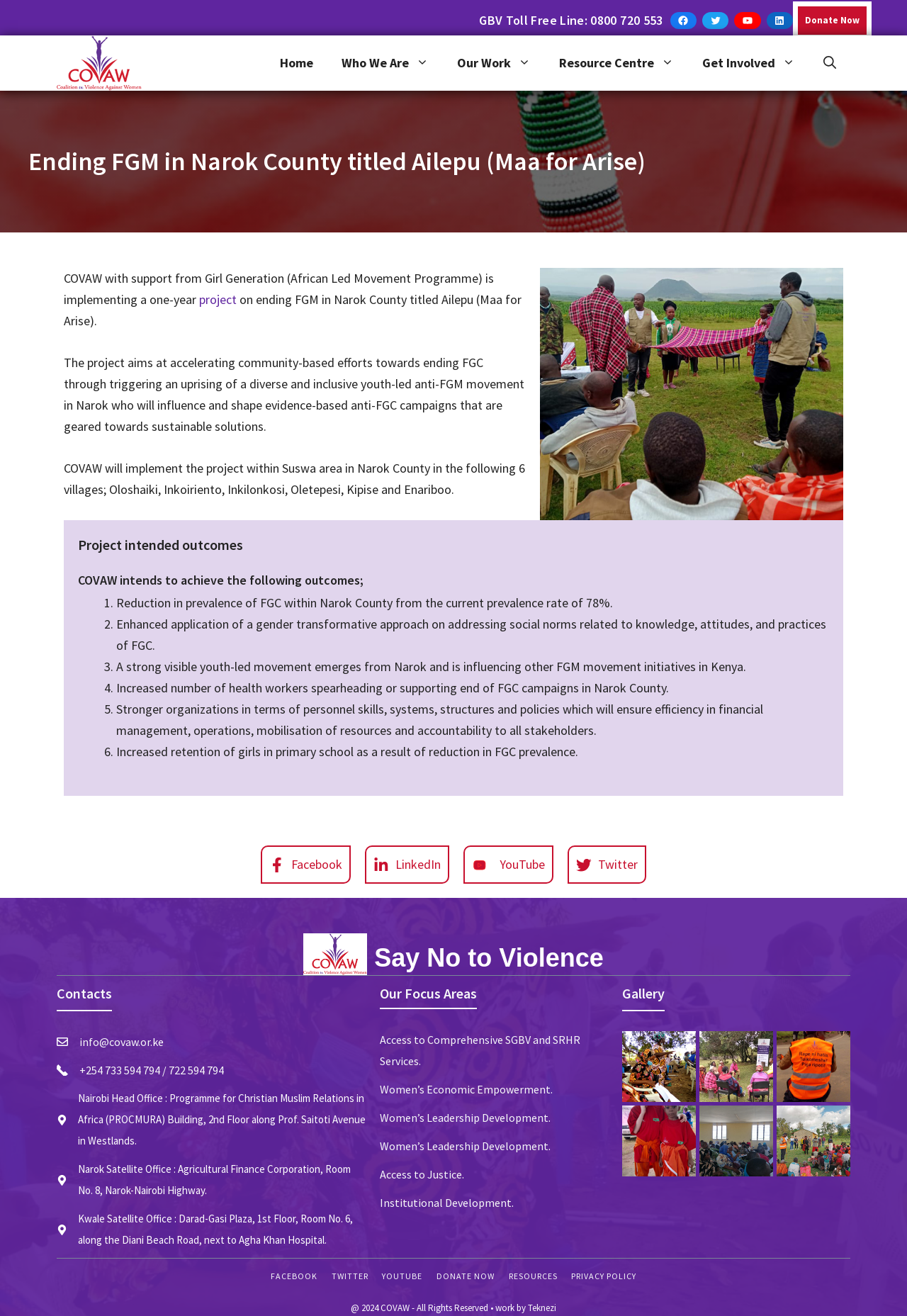Using the element description: "Facebook", determine the bounding box coordinates for the specified UI element. The coordinates should be four float numbers between 0 and 1, [left, top, right, bottom].

[0.298, 0.966, 0.35, 0.974]